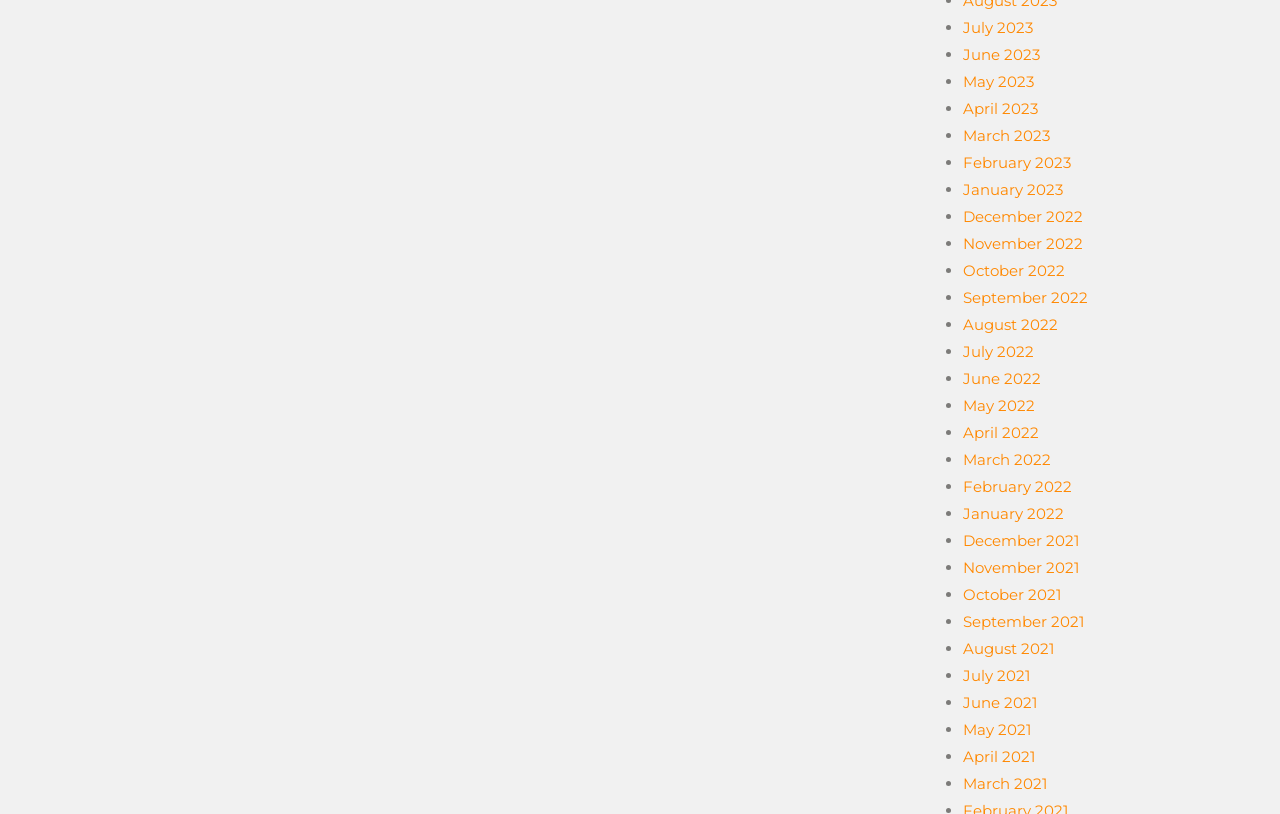Could you find the bounding box coordinates of the clickable area to complete this instruction: "View July 2023"?

[0.752, 0.023, 0.807, 0.046]